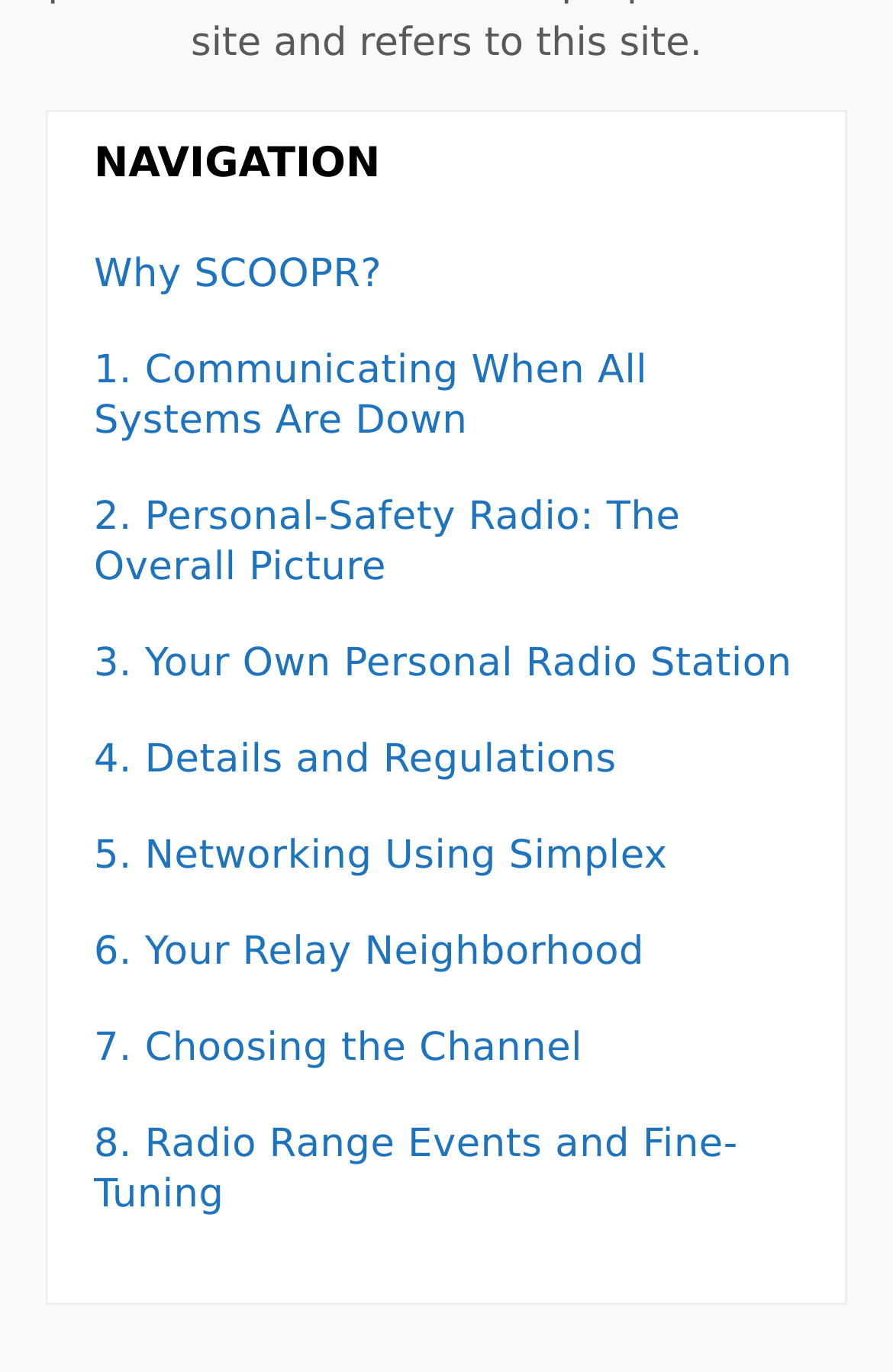What is the purpose of the links provided?
Give a comprehensive and detailed explanation for the question.

The links provided on the webpage seem to be educational in nature, providing information on various topics related to radio communication, such as personal safety radio, networking, and choosing channels. The purpose of these links is to educate the user on these topics.